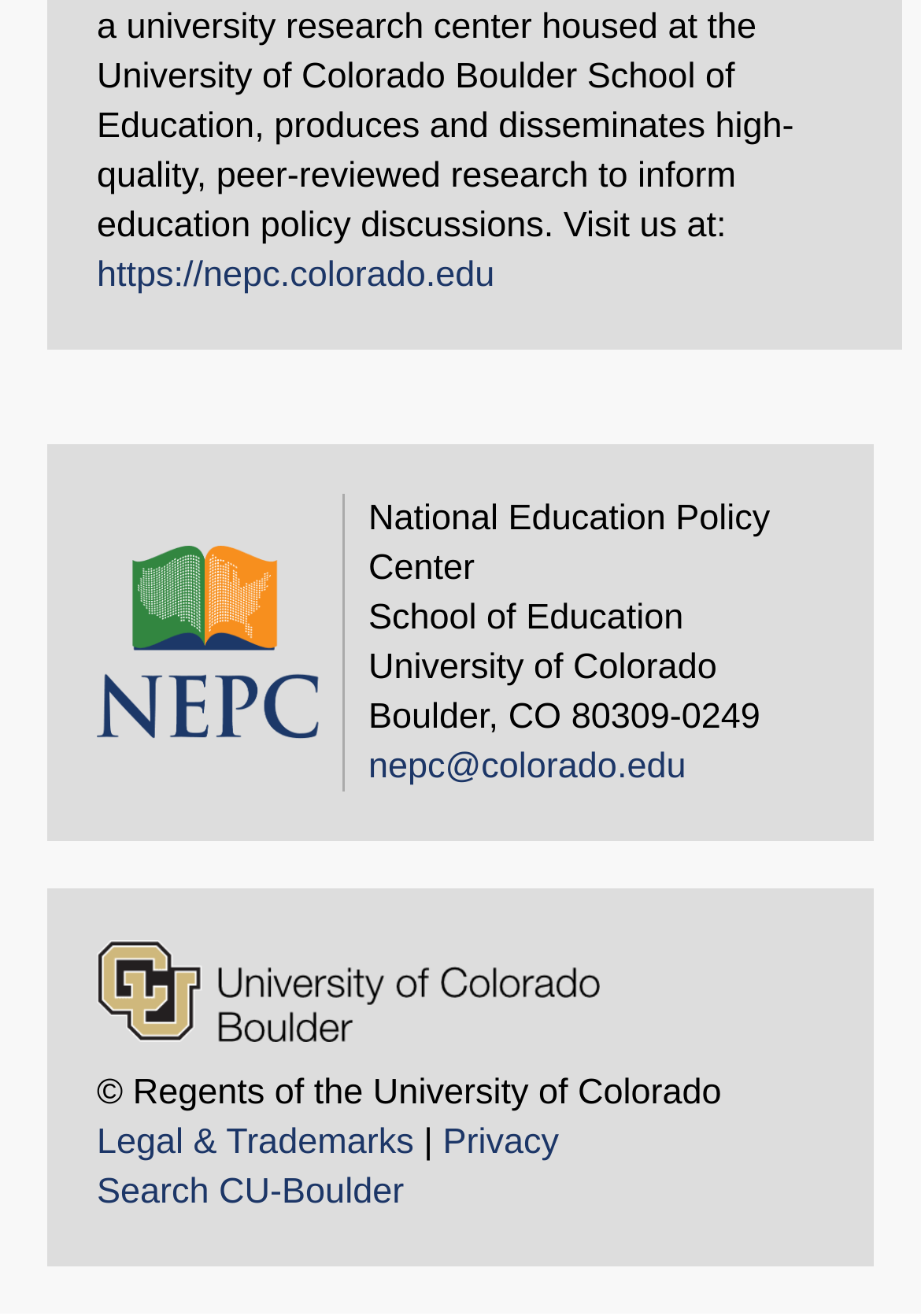What is the name of the policy center?
Based on the screenshot, provide a one-word or short-phrase response.

National Education Policy Center